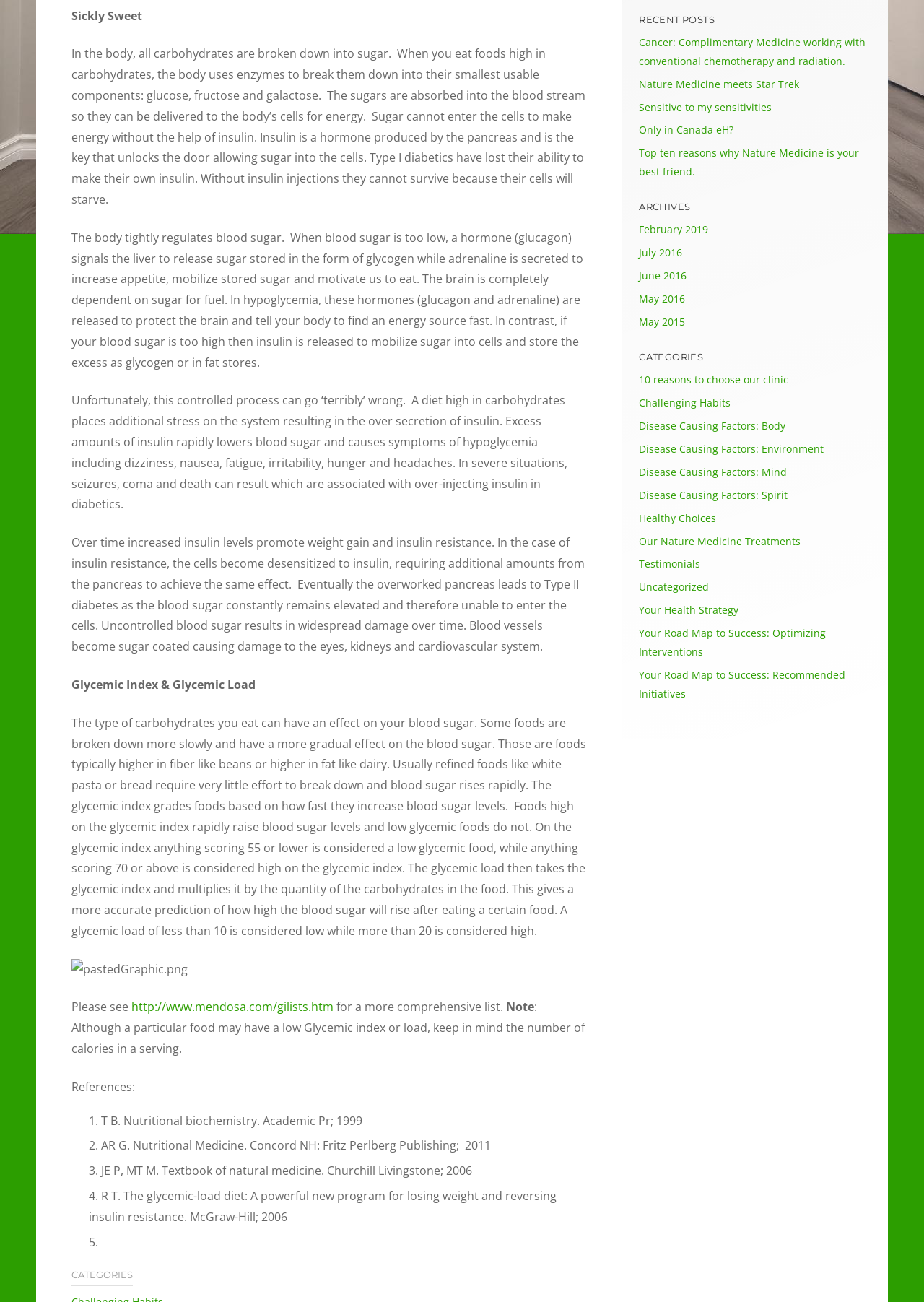Find the bounding box coordinates for the HTML element described as: "http://www.mendosa.com/gilists.htm". The coordinates should consist of four float values between 0 and 1, i.e., [left, top, right, bottom].

[0.142, 0.767, 0.361, 0.779]